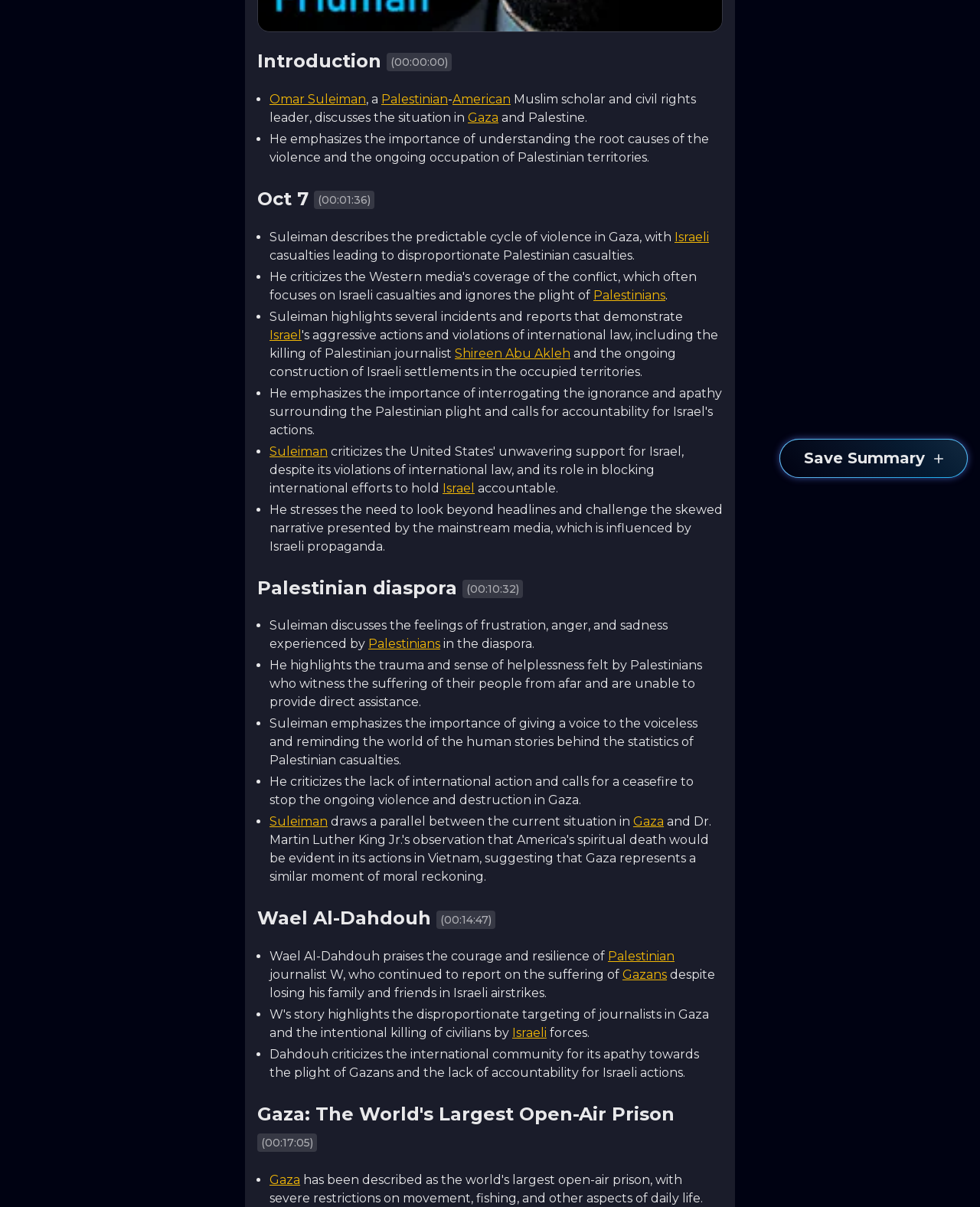From the element description: "Israeli", extract the bounding box coordinates of the UI element. The coordinates should be expressed as four float numbers between 0 and 1, in the order [left, top, right, bottom].

[0.523, 0.85, 0.558, 0.862]